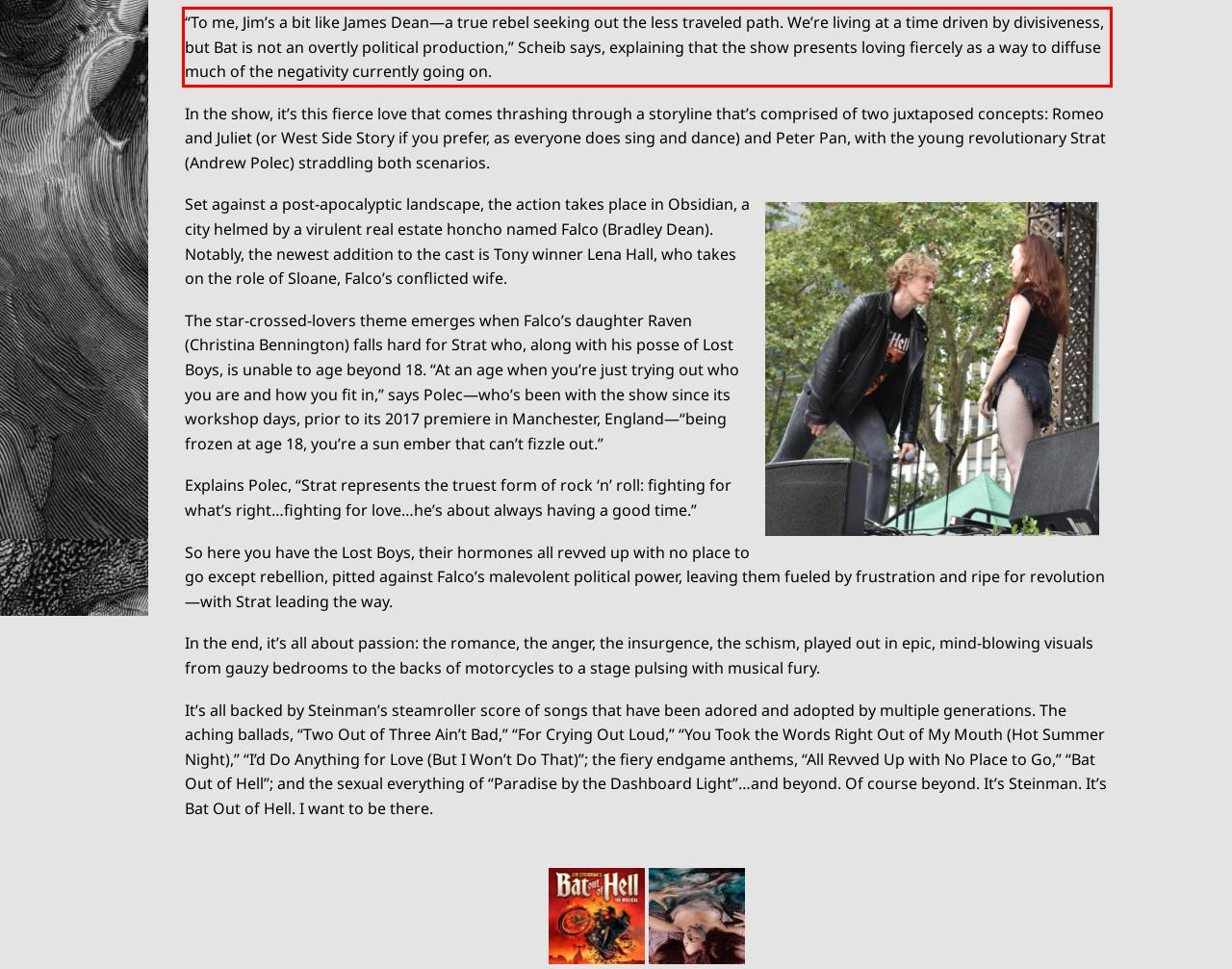Please use OCR to extract the text content from the red bounding box in the provided webpage screenshot.

“To me, Jim’s a bit like James Dean—a true rebel seeking out the less traveled path. We’re living at a time driven by divisiveness, but Bat is not an overtly political production,” Scheib says, explaining that the show presents loving fiercely as a way to diffuse much of the negativity currently going on.